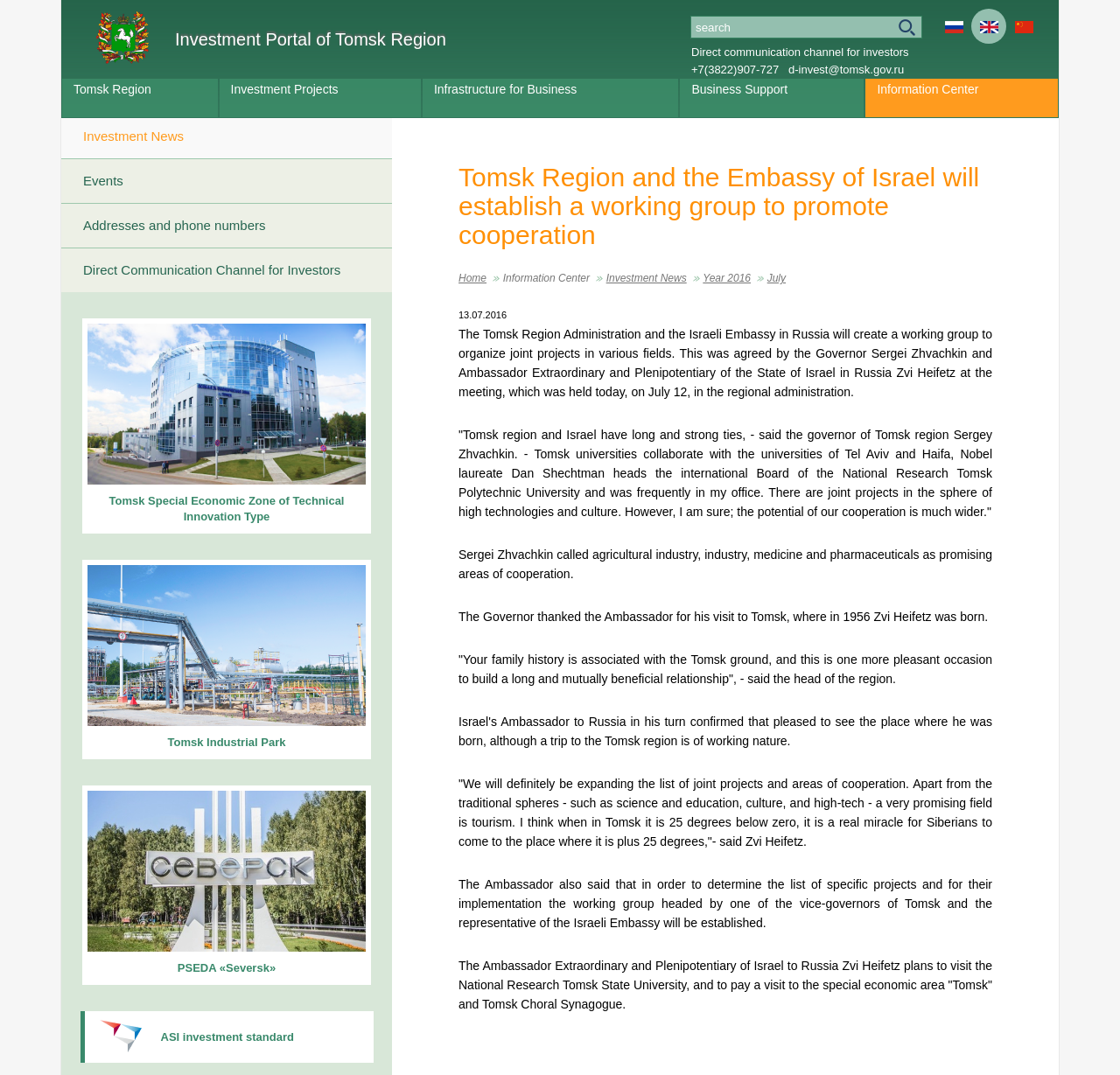Locate the bounding box coordinates of the segment that needs to be clicked to meet this instruction: "Search for investment projects".

[0.616, 0.015, 0.823, 0.036]